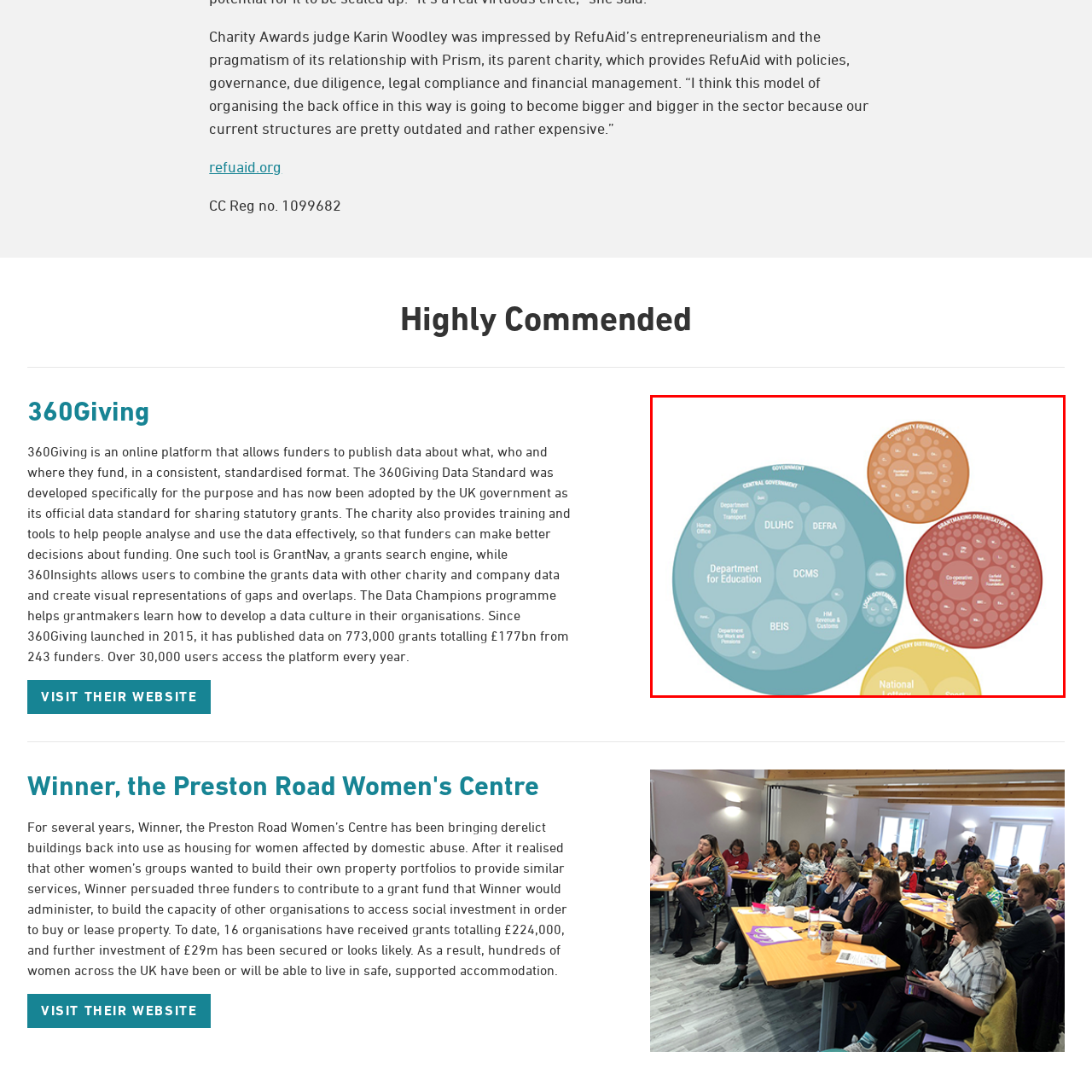Elaborate on the scene depicted within the red bounding box in the image.

The image illustrates a visually engaging diagram that categorizes various organizations and departments related to funding and governance in the UK. Central to the graphic is a large circle labeled "Government," which encompasses several key departments, including the "Department for Education," "BEIS," "DLUHC," "DEFRA," and "DCMS." Surrounding this central hub are smaller clusters labeled "Grantmaking Organizations" and "Community Foundations," highlighting entities such as the Co-operative Group and the National Lottery. This diagram serves to clarify the interconnected nature of these organizations and their roles in managing and distributing funds to support various initiatives, as reflected in discussions surrounding charity and social investment practices within the sector. The visual representation of these relationships underscores the importance of collaboration in the funding landscape, making it an informative tool for understanding the structure and function of funding bodies.